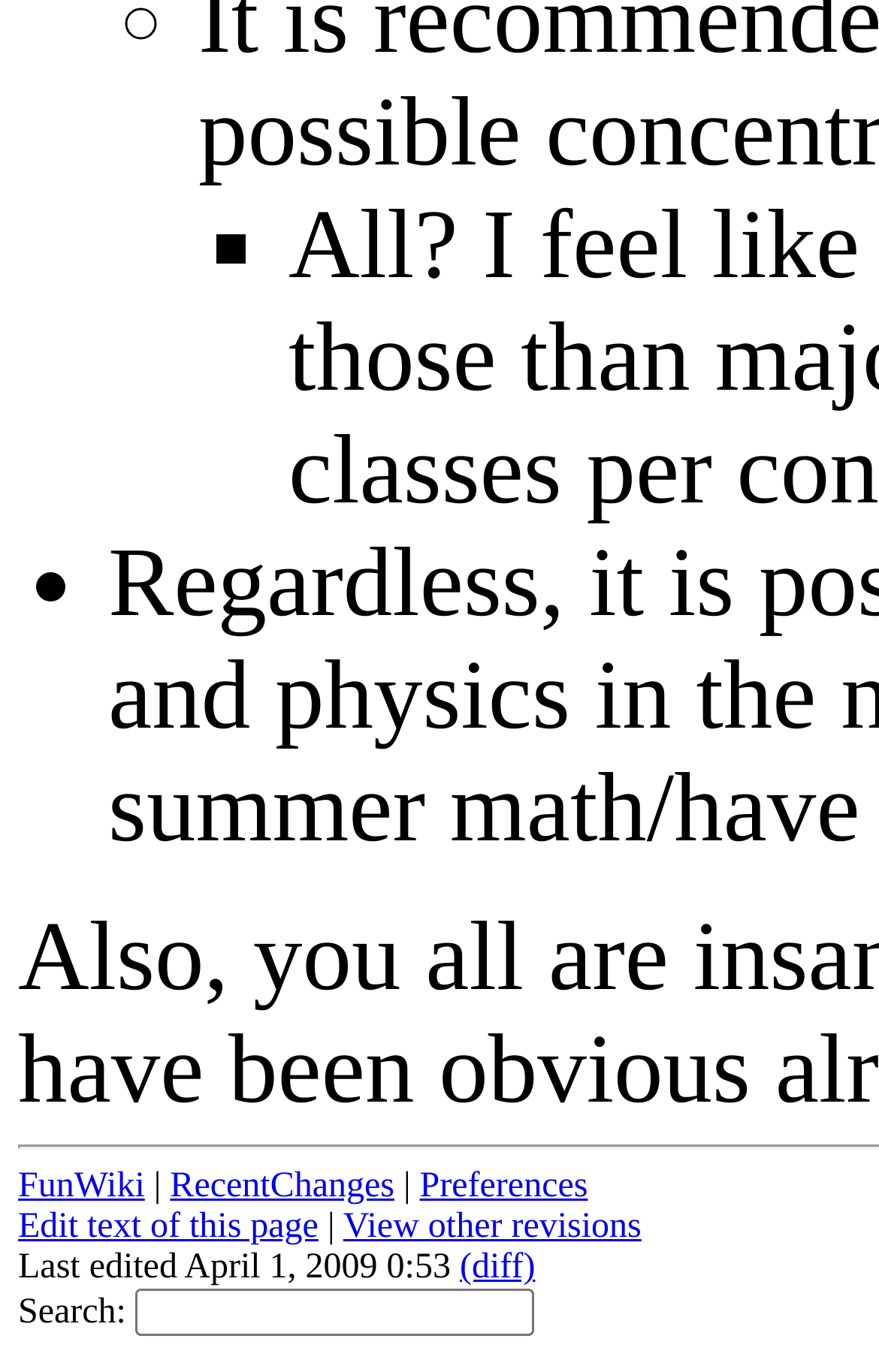Identify the bounding box of the UI element that matches this description: "FunWiki".

[0.021, 0.851, 0.165, 0.879]